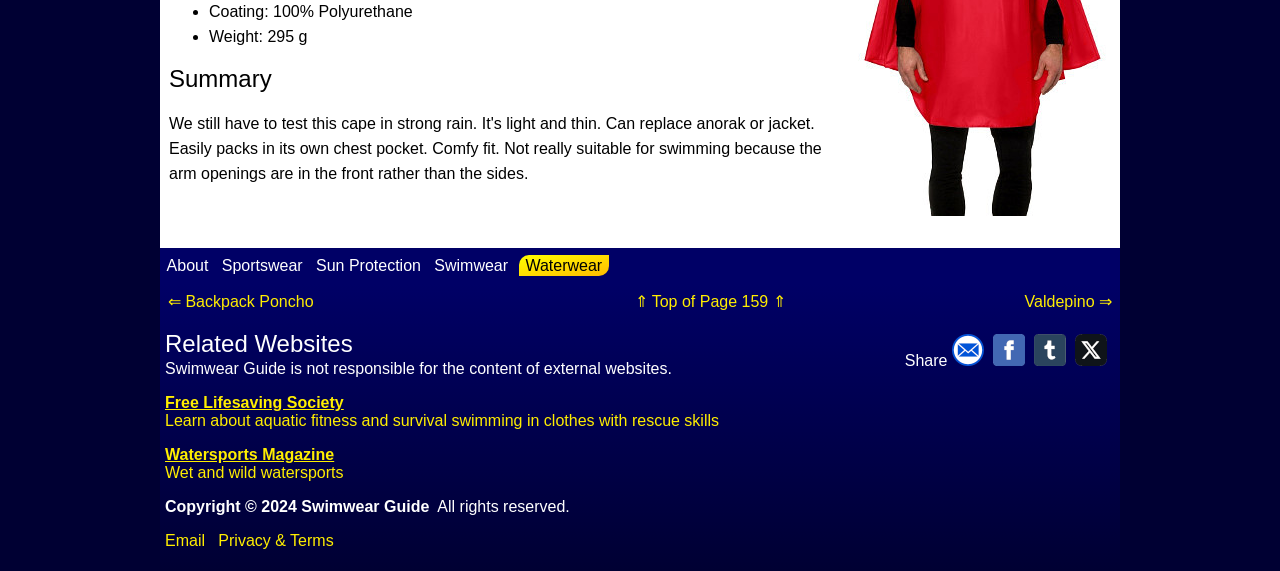Bounding box coordinates are specified in the format (top-left x, top-left y, bottom-right x, bottom-right y). All values are floating point numbers bounded between 0 and 1. Please provide the bounding box coordinate of the region this sentence describes: Privacy & Terms

[0.171, 0.932, 0.261, 0.961]